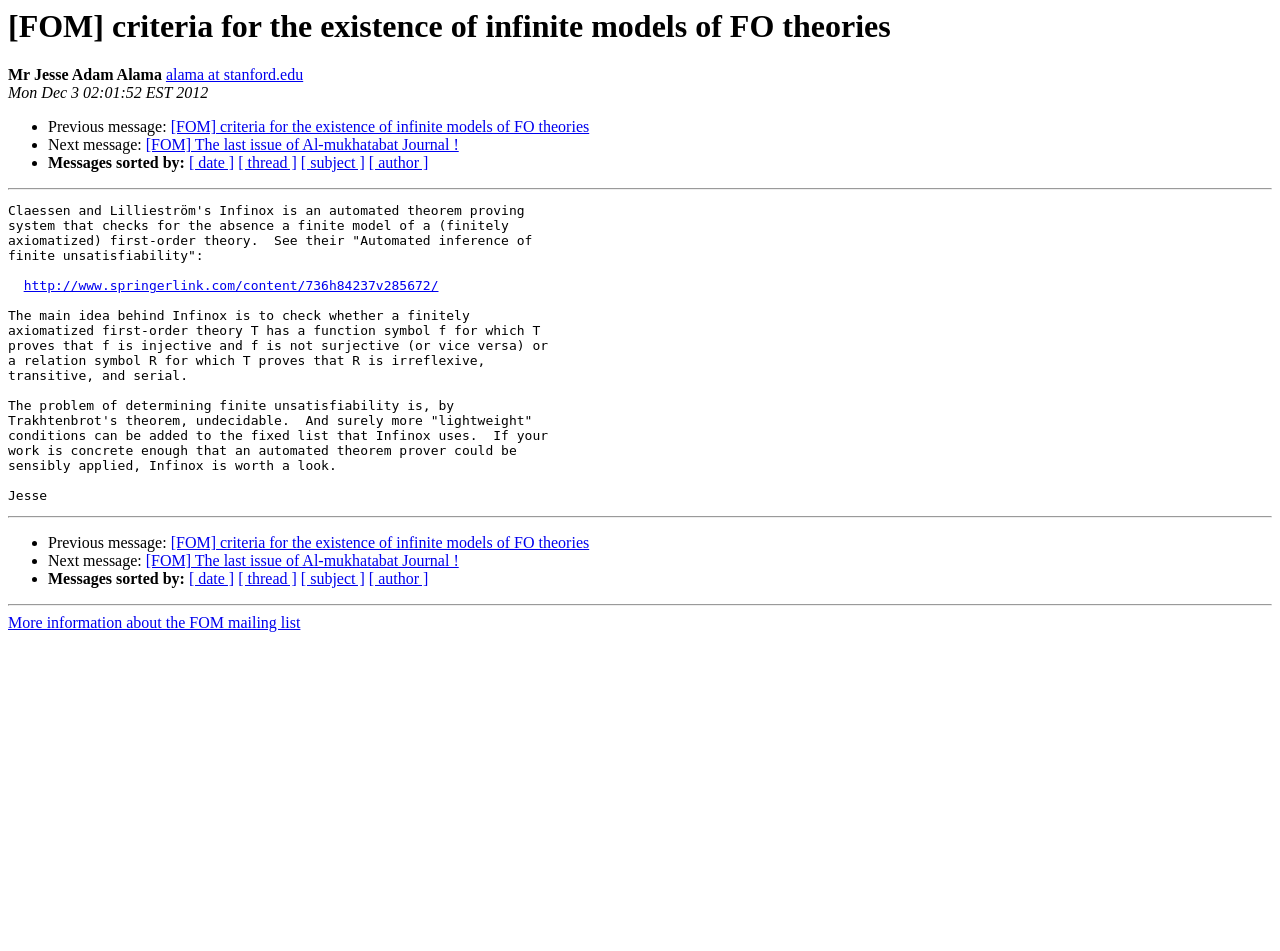Identify the bounding box coordinates of the area you need to click to perform the following instruction: "Visit author's homepage".

[0.13, 0.07, 0.237, 0.088]